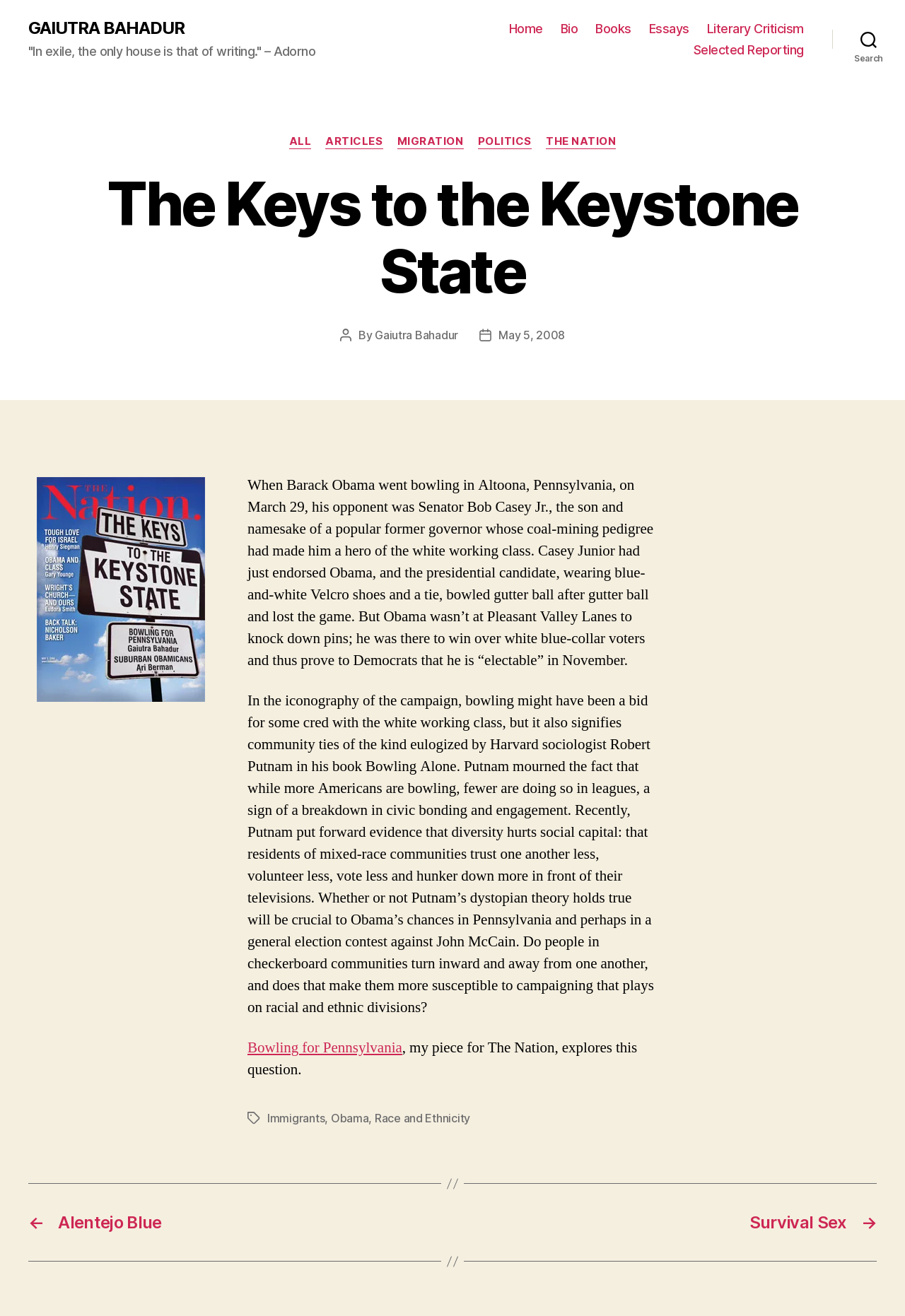What is the author of the post? Look at the image and give a one-word or short phrase answer.

Gaiutra Bahadur